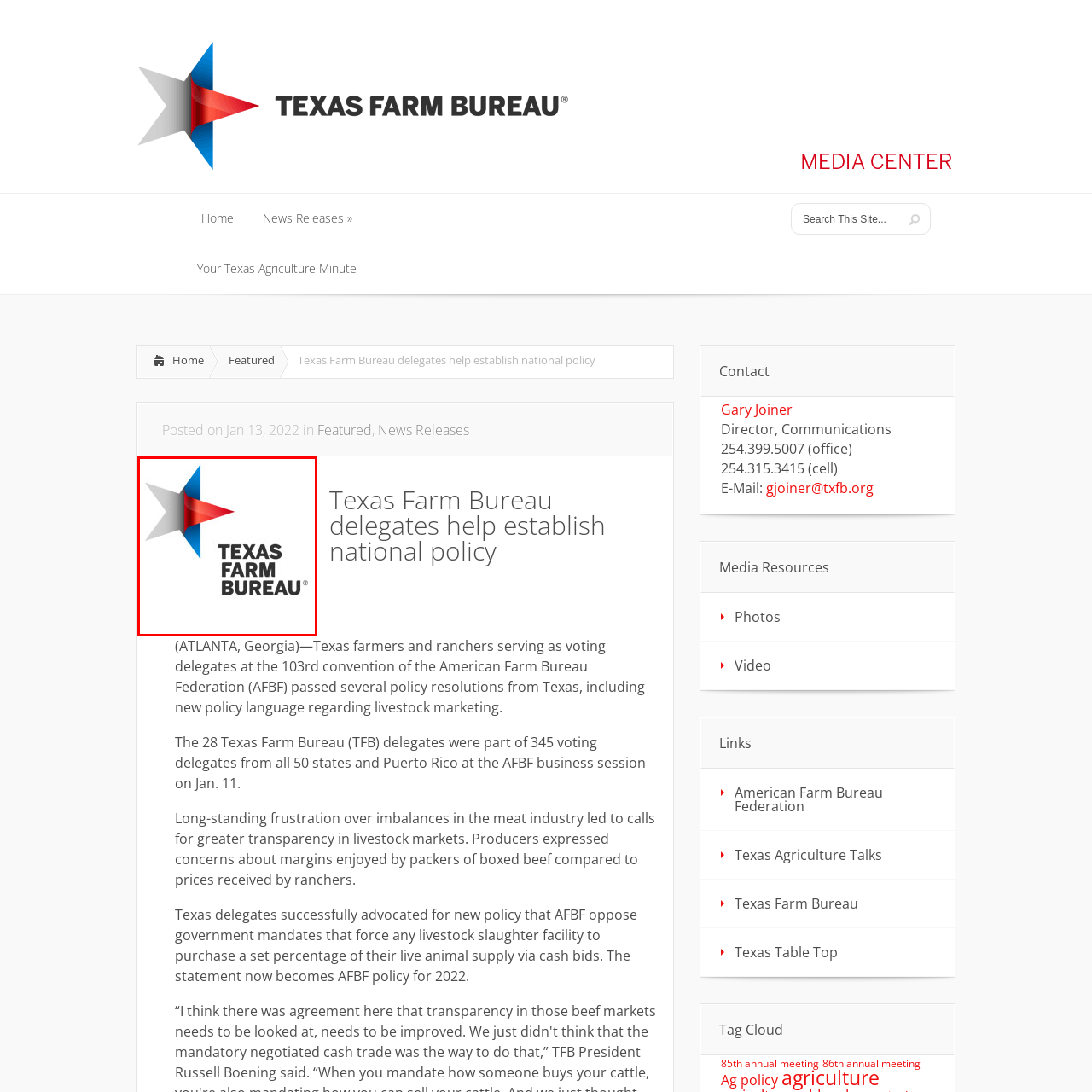Concentrate on the image inside the red border and answer the question in one word or phrase: 
What is the primary focus of the Texas Farm Bureau?

Agriculture